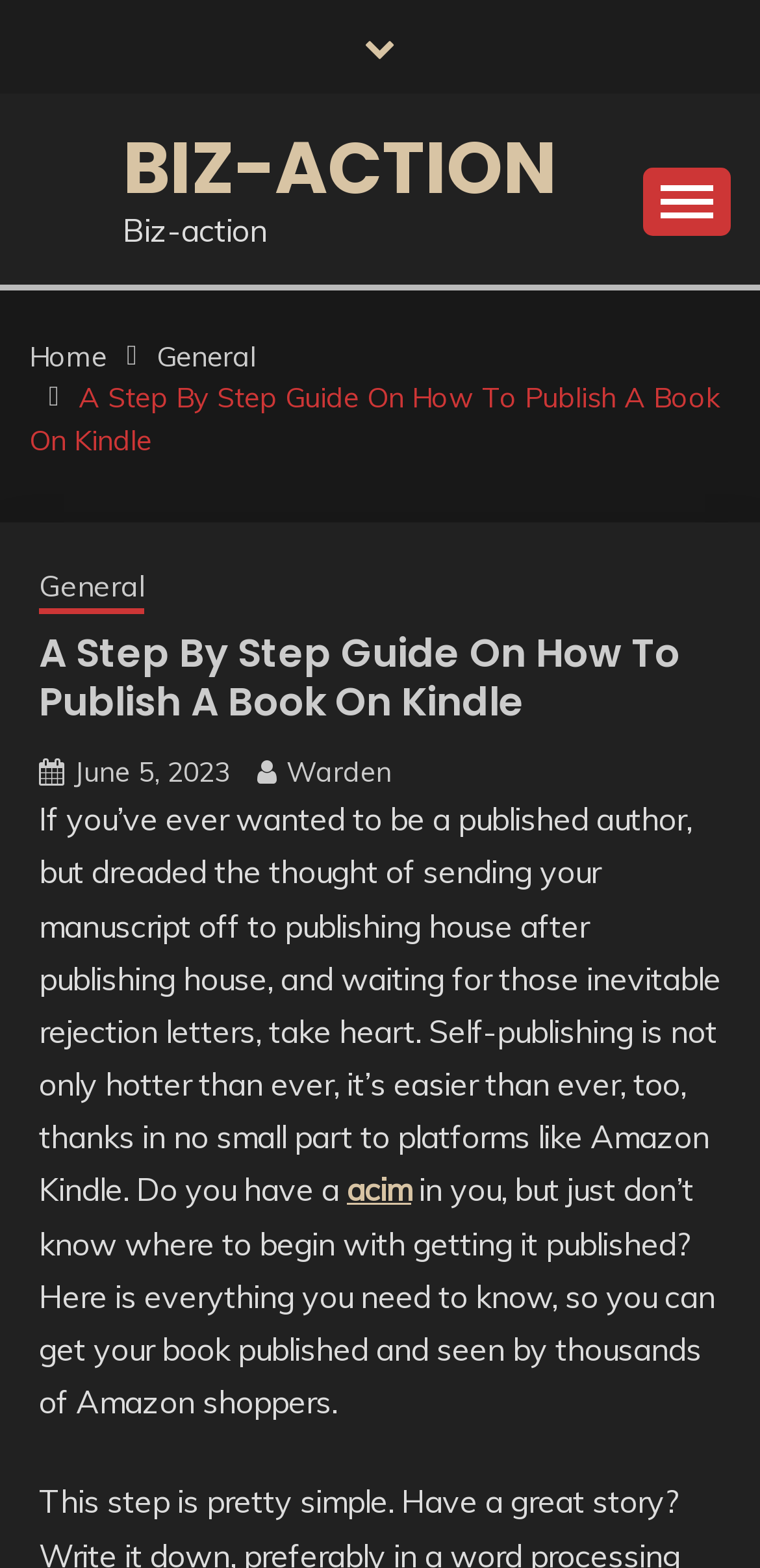Predict the bounding box coordinates for the UI element described as: "parent_node: Skip to content". The coordinates should be four float numbers between 0 and 1, presented as [left, top, right, bottom].

[0.805, 0.737, 0.923, 0.788]